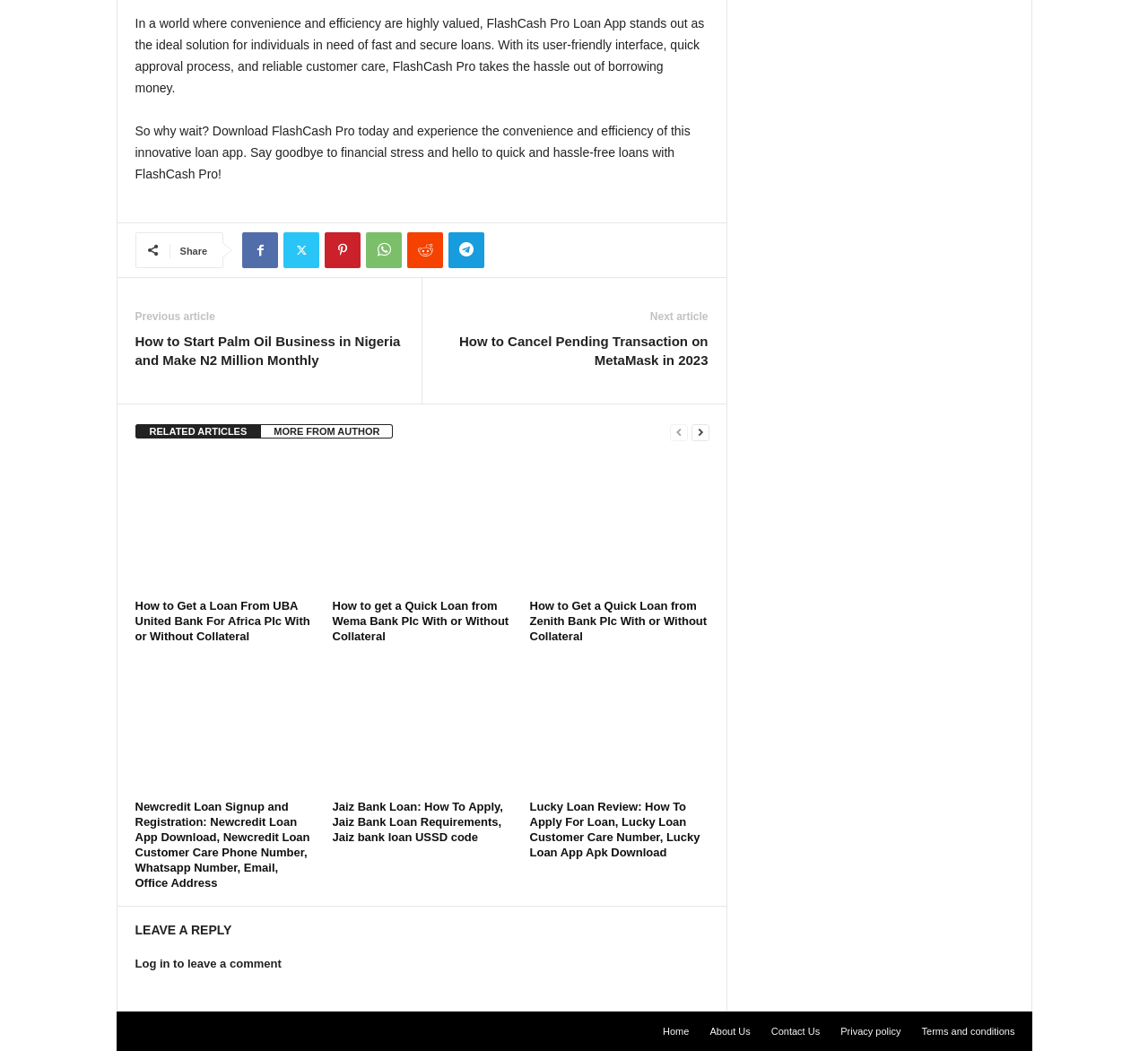Give the bounding box coordinates for this UI element: "Contact Us". The coordinates should be four float numbers between 0 and 1, arranged as [left, top, right, bottom].

[0.664, 0.976, 0.722, 0.986]